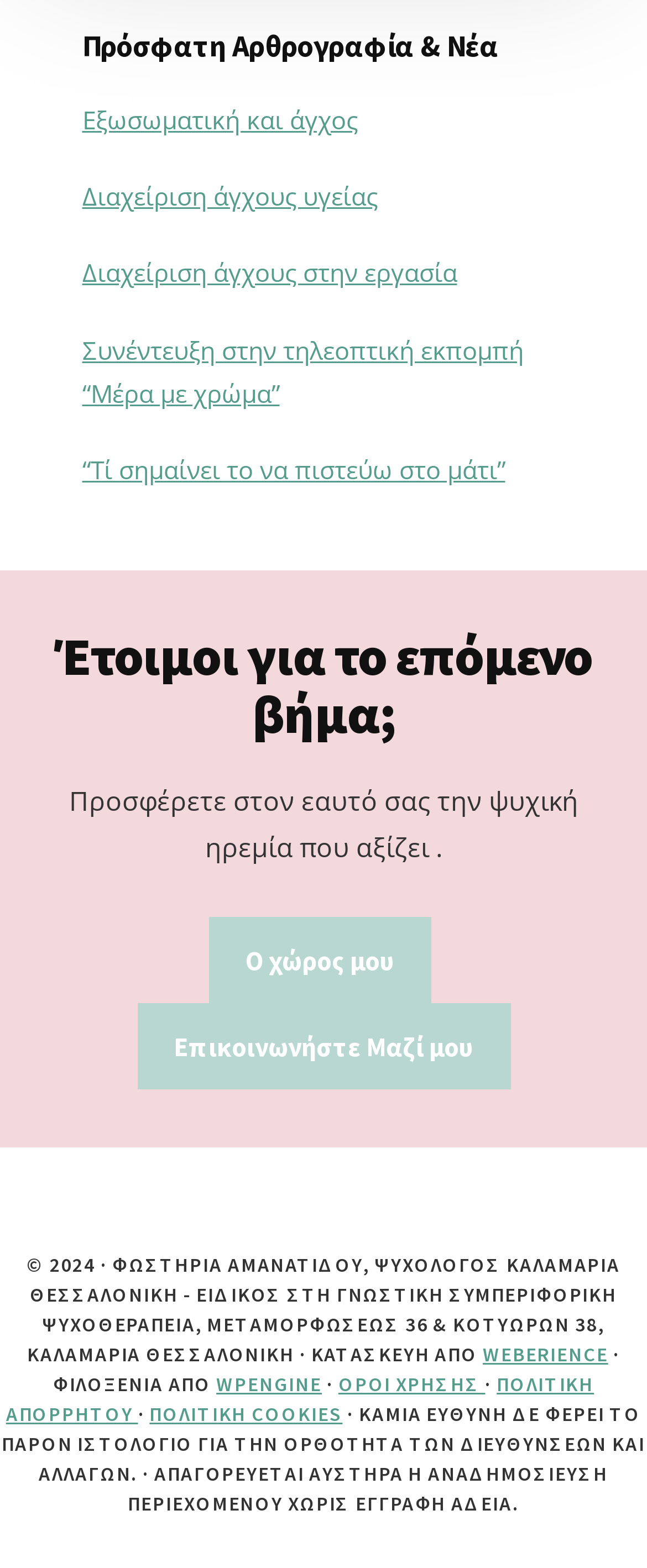Using the format (top-left x, top-left y, bottom-right x, bottom-right y), provide the bounding box coordinates for the described UI element. All values should be floating point numbers between 0 and 1: WPEngine

[0.334, 0.875, 0.498, 0.891]